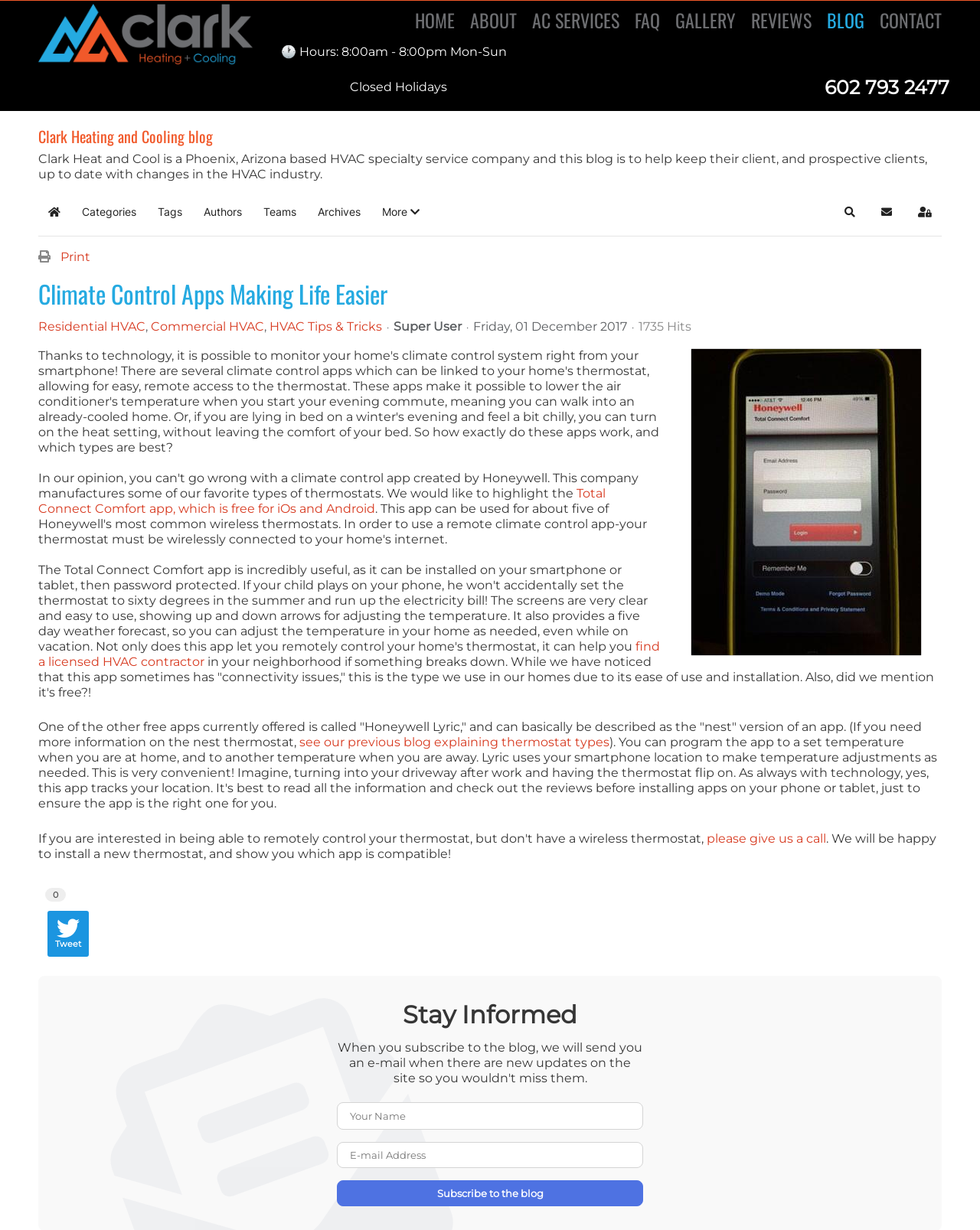Extract the primary headline from the webpage and present its text.

Climate Control Apps Making Life Easier